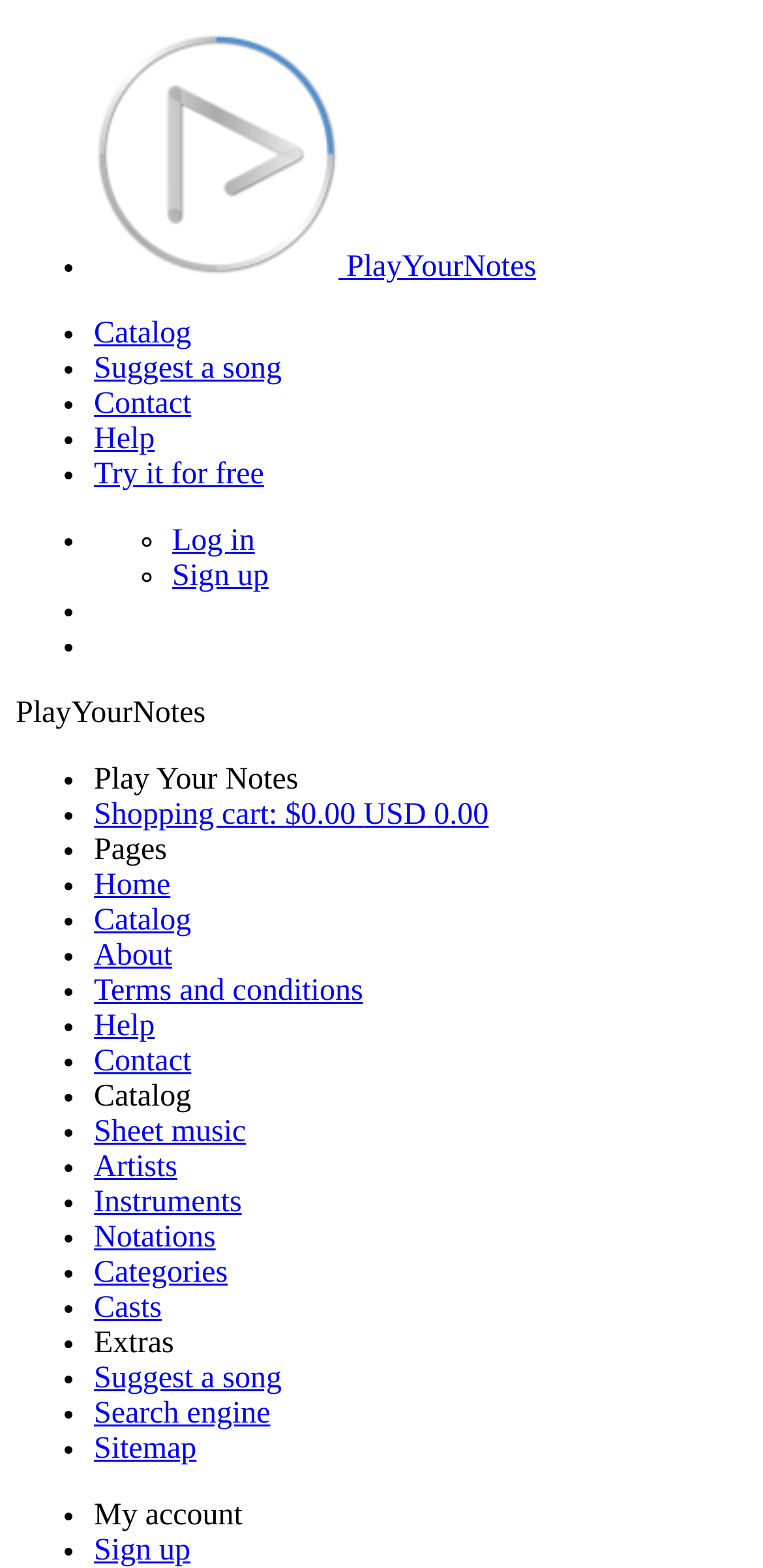What is the name of the website?
Please provide a detailed and thorough answer to the question.

The name of the website can be determined by looking at the top-left corner of the webpage, where the logo and text 'PlayYourNotes' are located.